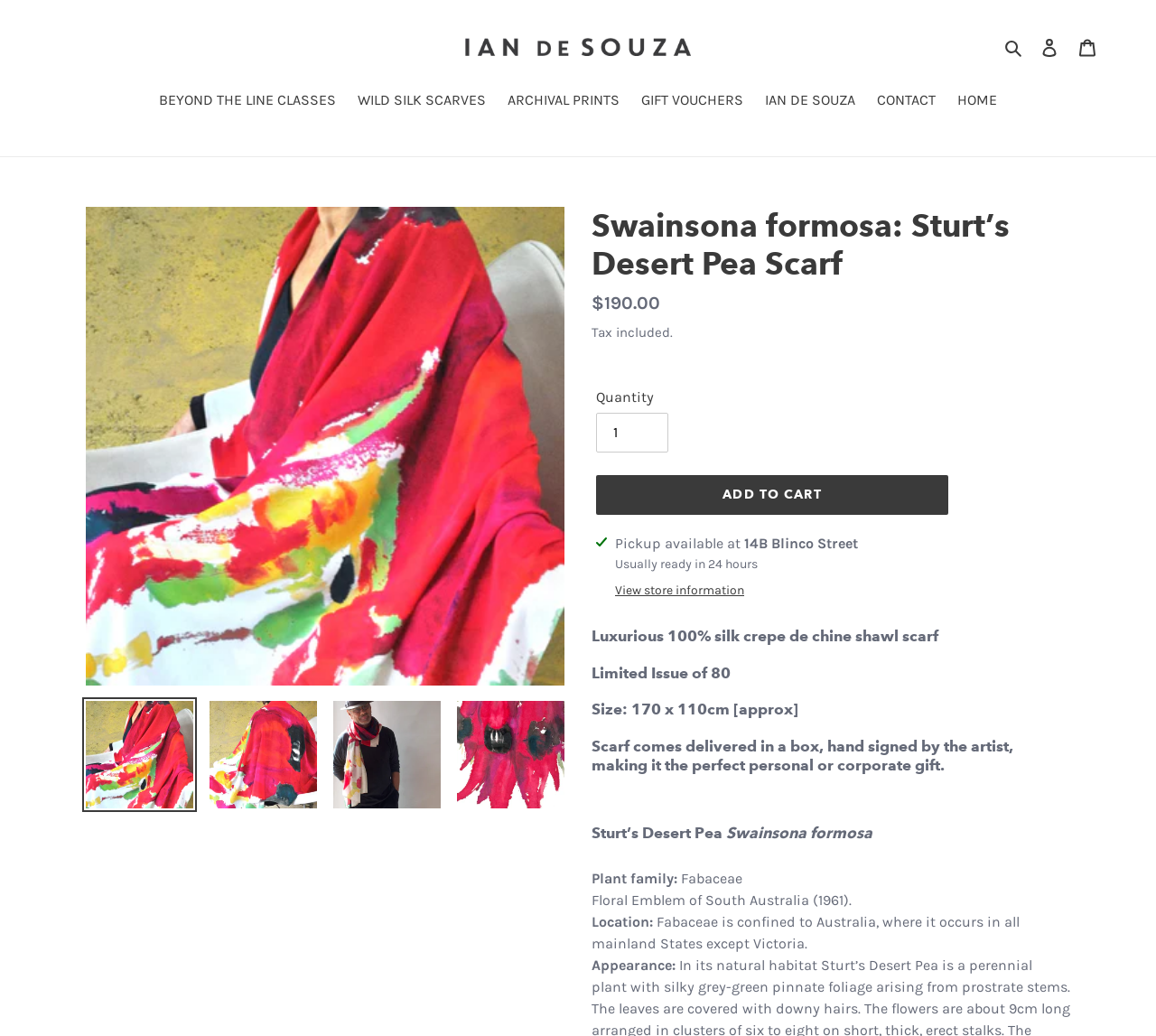Identify the first-level heading on the webpage and generate its text content.

Swainsona formosa: Sturt’s Desert Pea Scarf